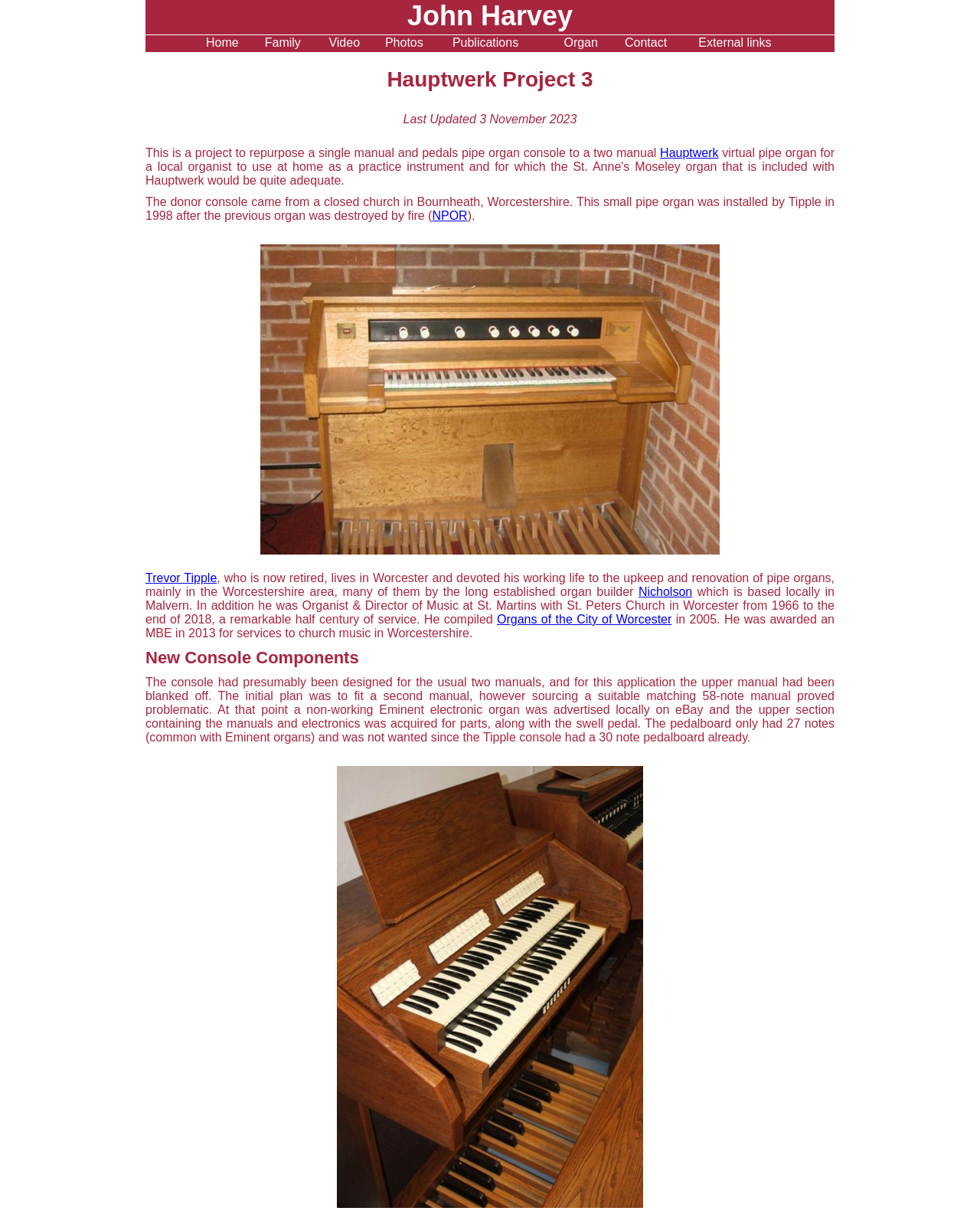Please determine the bounding box coordinates of the element's region to click in order to carry out the following instruction: "Click on Video". The coordinates should be four float numbers between 0 and 1, i.e., [left, top, right, bottom].

[0.334, 0.029, 0.367, 0.04]